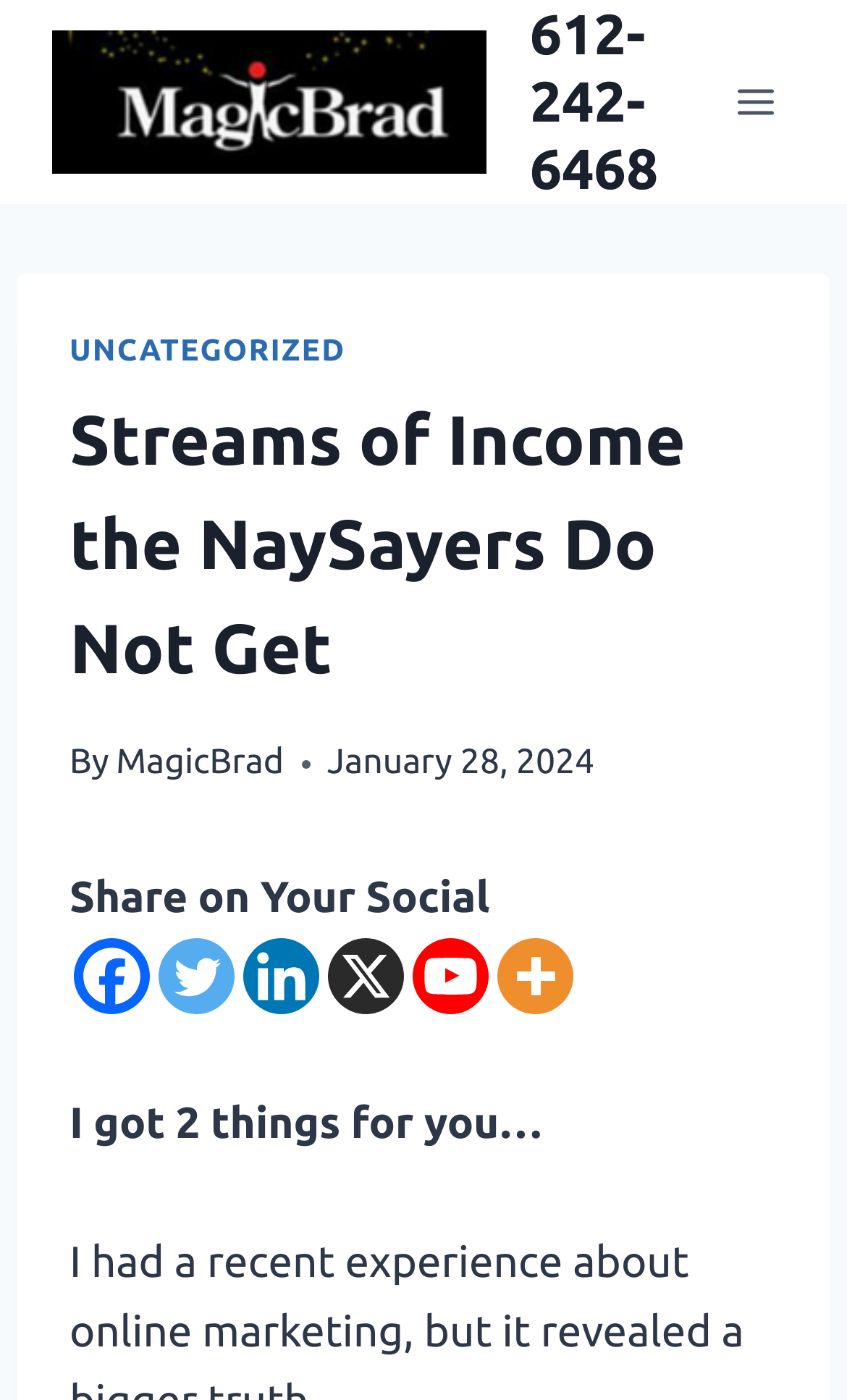Use a single word or phrase to respond to the question:
What is the date of the webpage content?

January 28, 2024